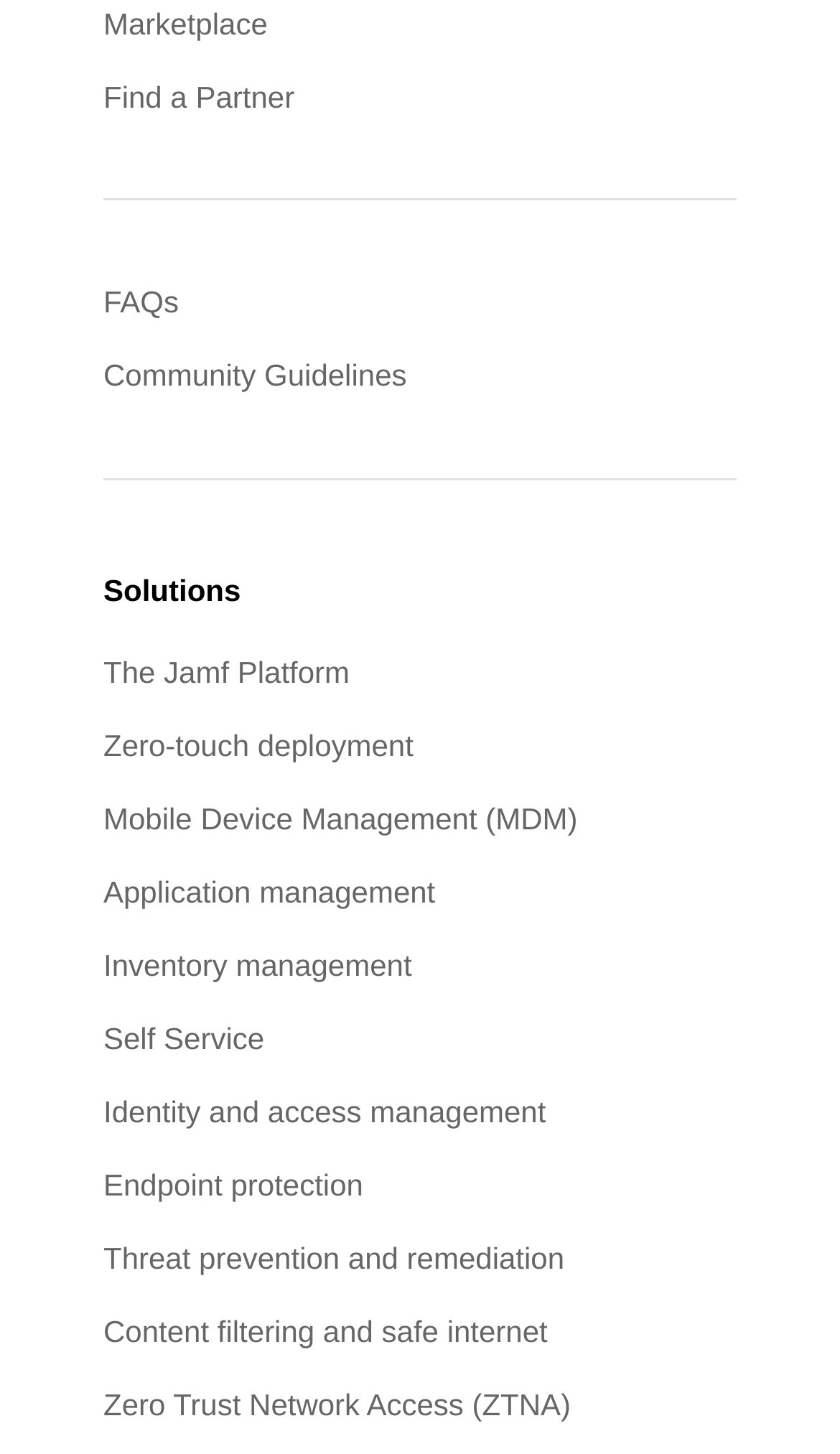How many types of management are mentioned on the page?
Please look at the screenshot and answer using one word or phrase.

5